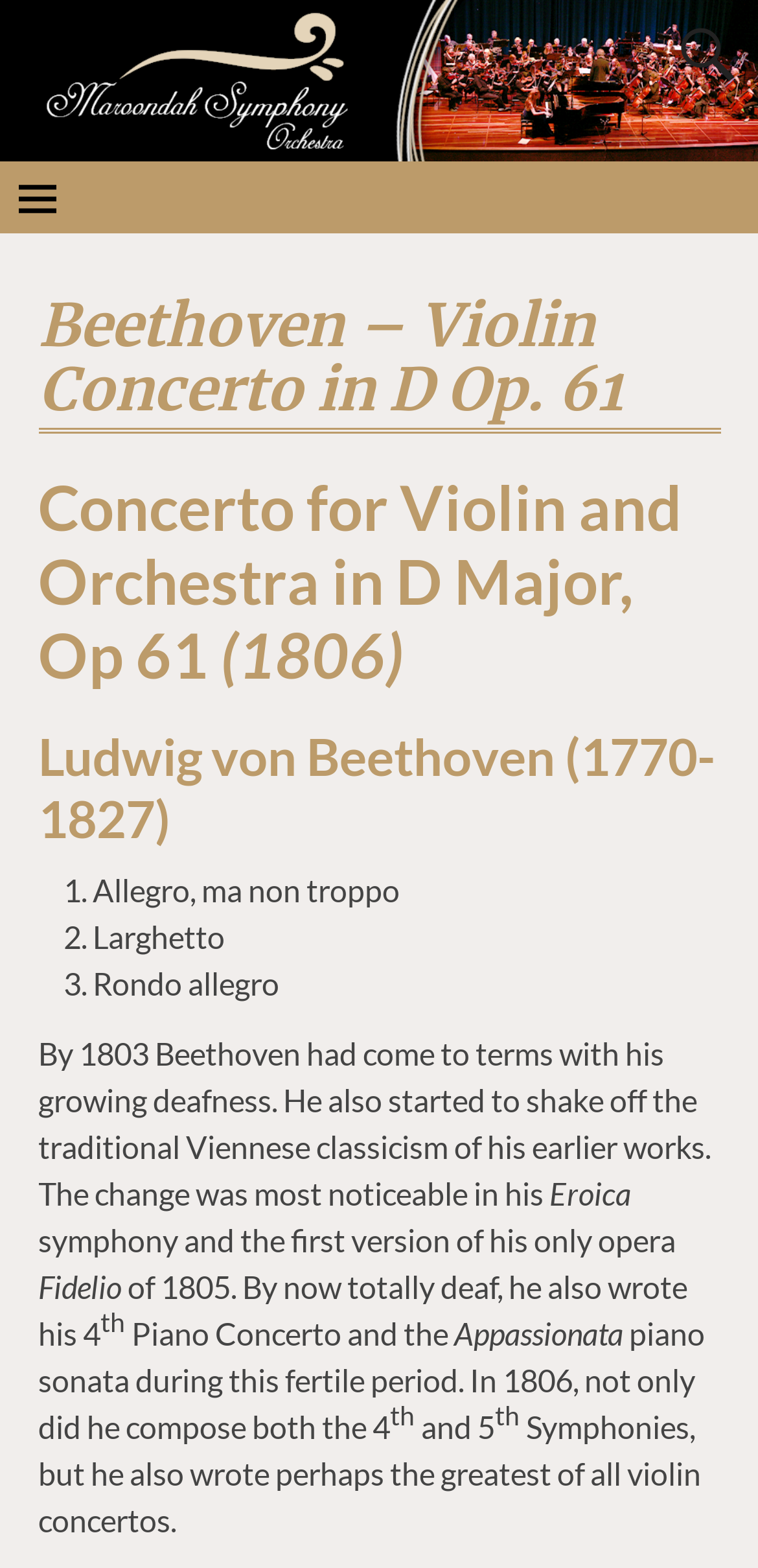What is the key of the concerto?
Using the information from the image, answer the question thoroughly.

The answer can be found in the heading 'Concerto for Violin and Orchestra in D Major, Op 61 (1806)' which is located below the composer's name.